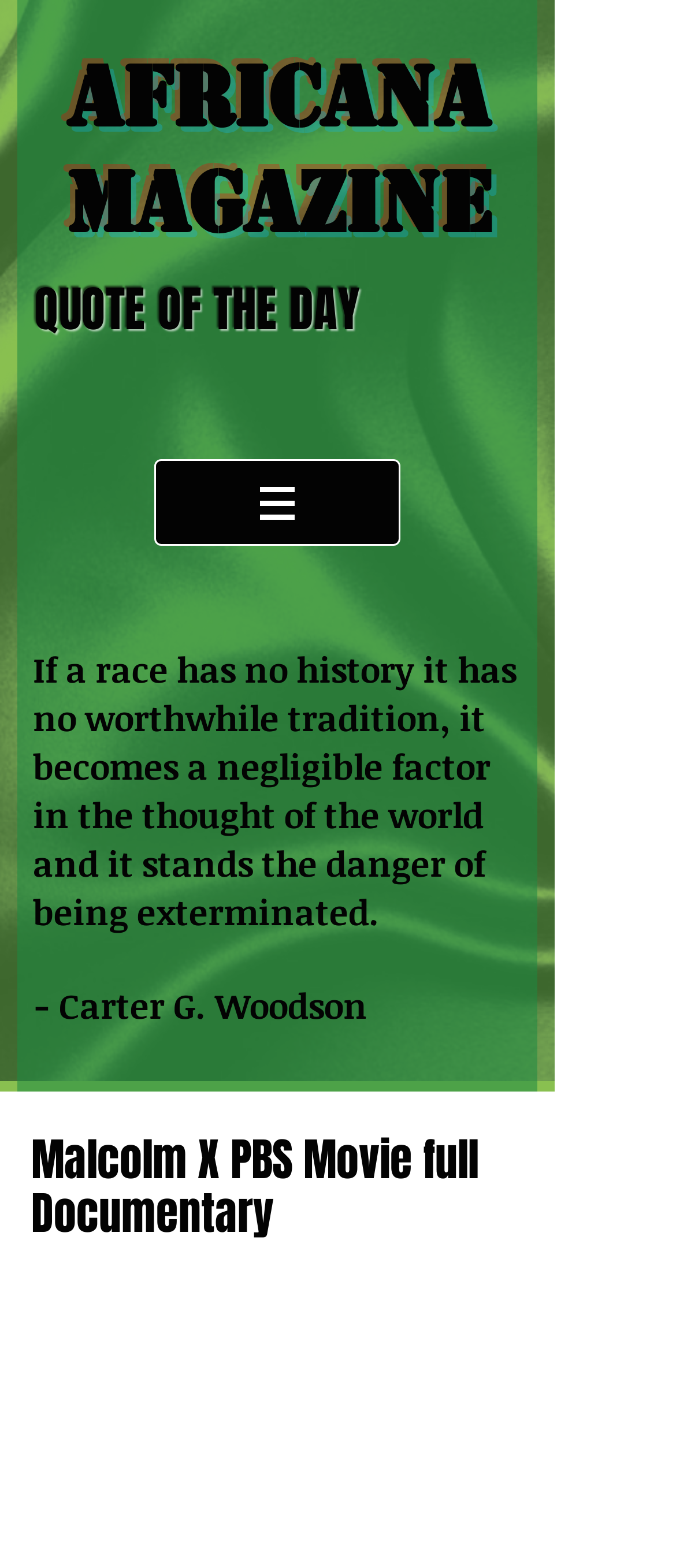What is the position of the navigation button?
Identify the answer in the screenshot and reply with a single word or phrase.

Top-left